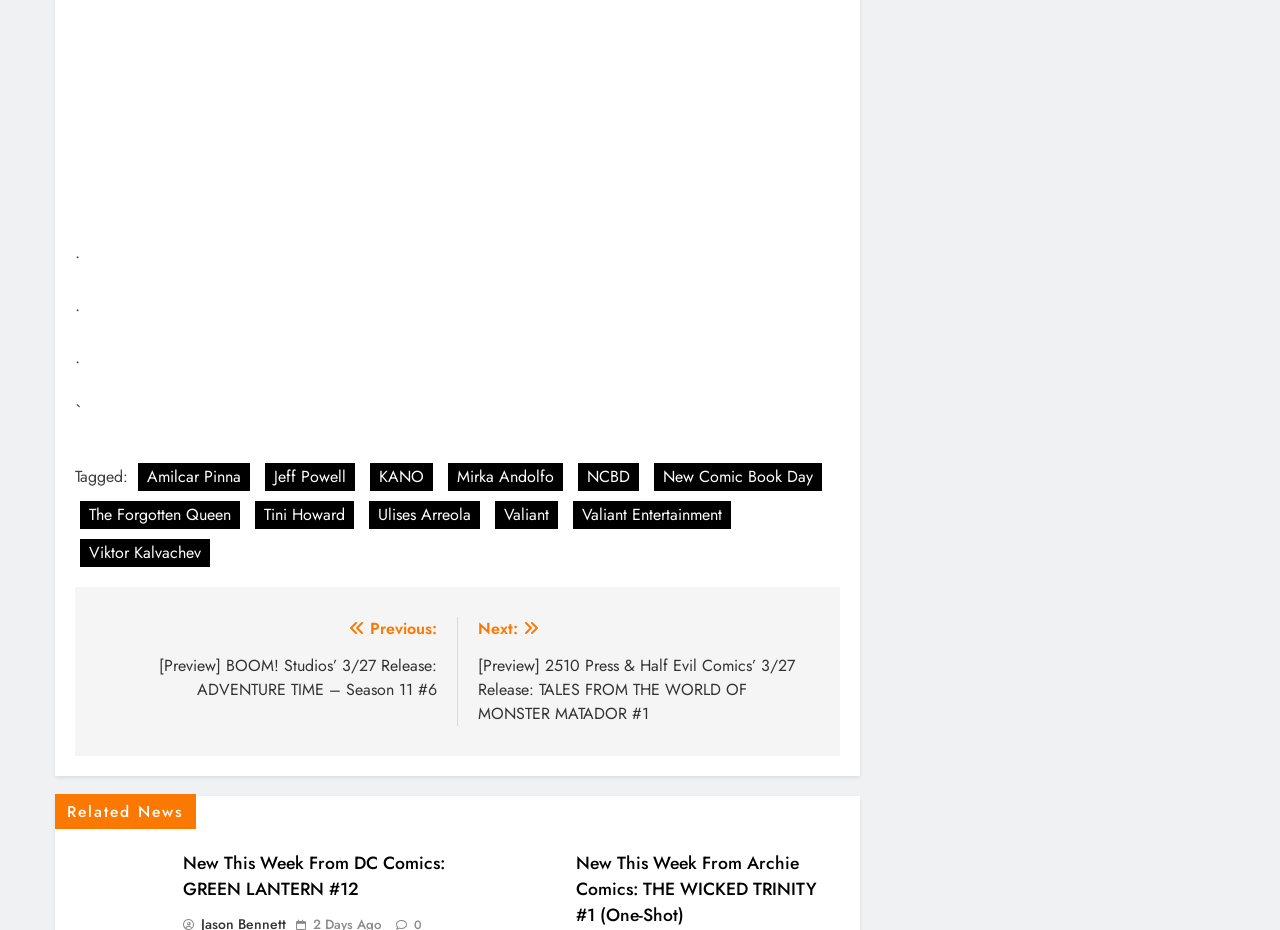Please predict the bounding box coordinates of the element's region where a click is necessary to complete the following instruction: "Check out THE WICKED TRINITY #1". The coordinates should be represented by four float numbers between 0 and 1, i.e., [left, top, right, bottom].

[0.45, 0.914, 0.638, 0.998]